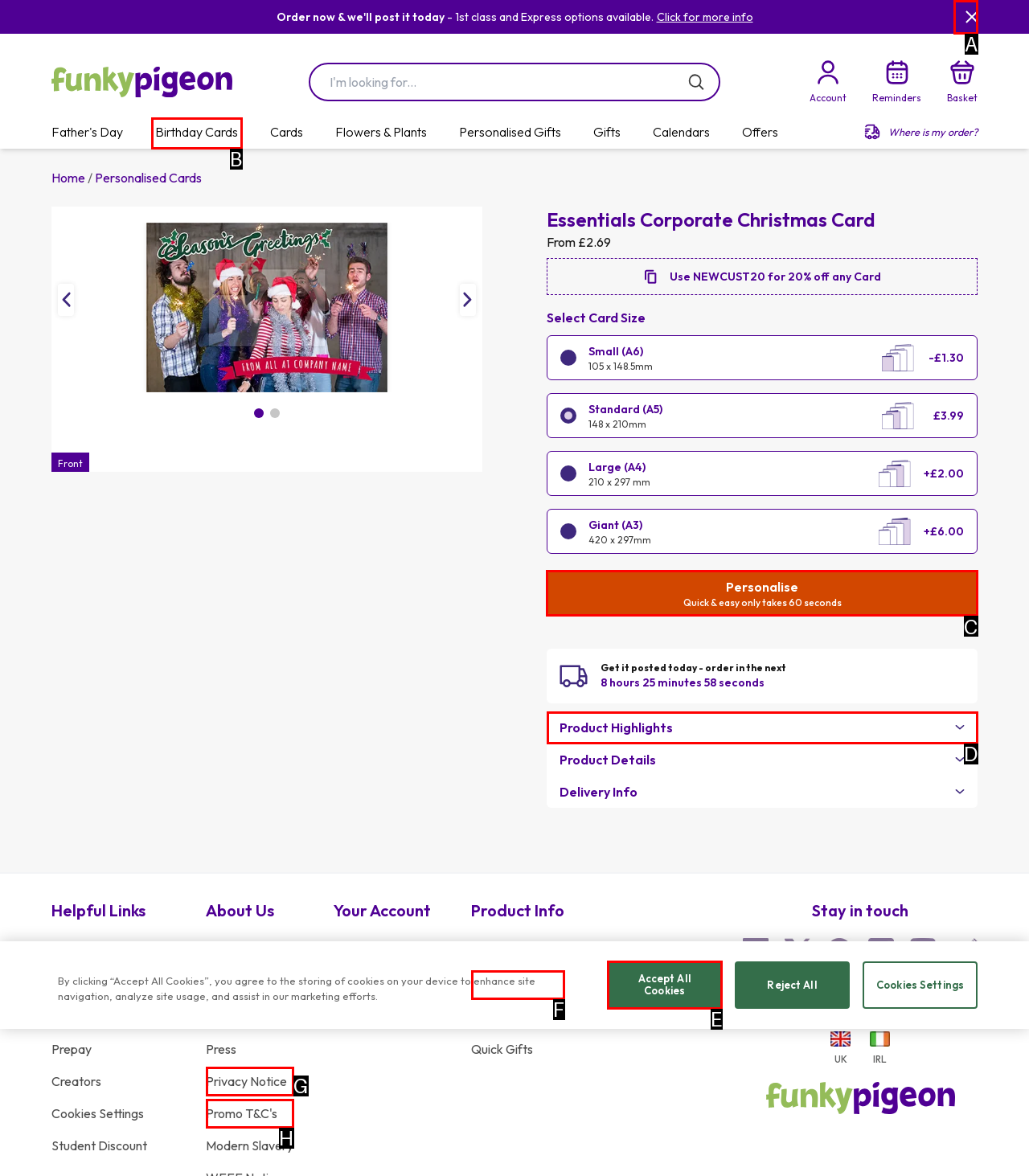Which UI element should you click on to achieve the following task: Personalise the card? Provide the letter of the correct option.

C